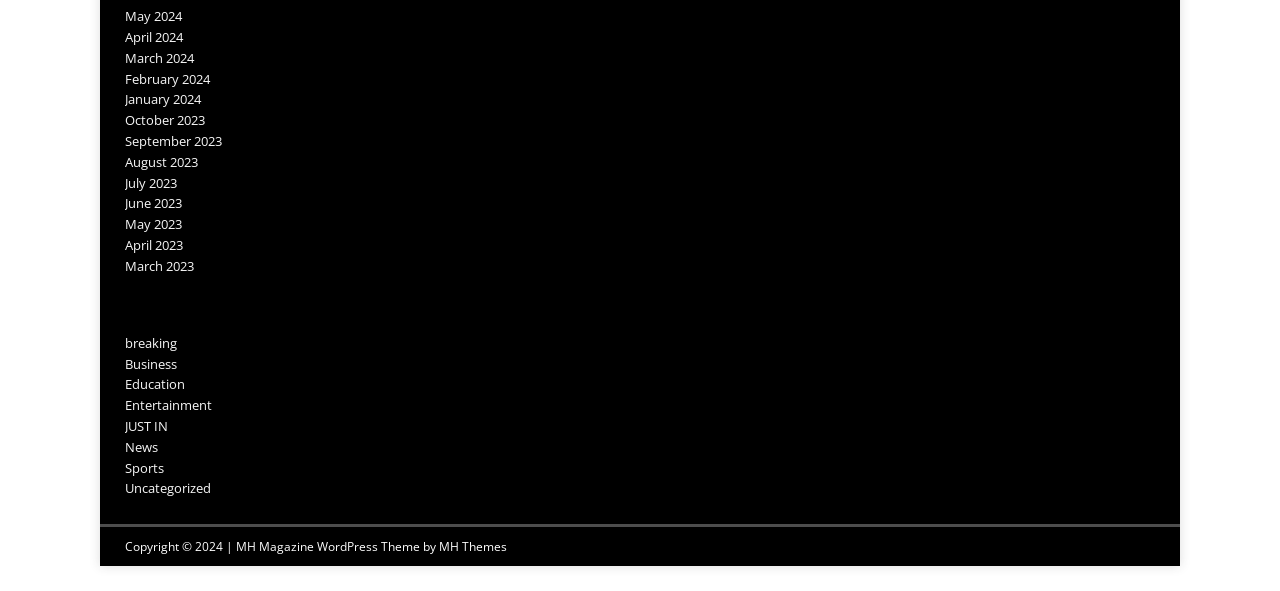Identify the bounding box coordinates of the clickable region required to complete the instruction: "View news from May 2024". The coordinates should be given as four float numbers within the range of 0 and 1, i.e., [left, top, right, bottom].

[0.098, 0.012, 0.142, 0.043]